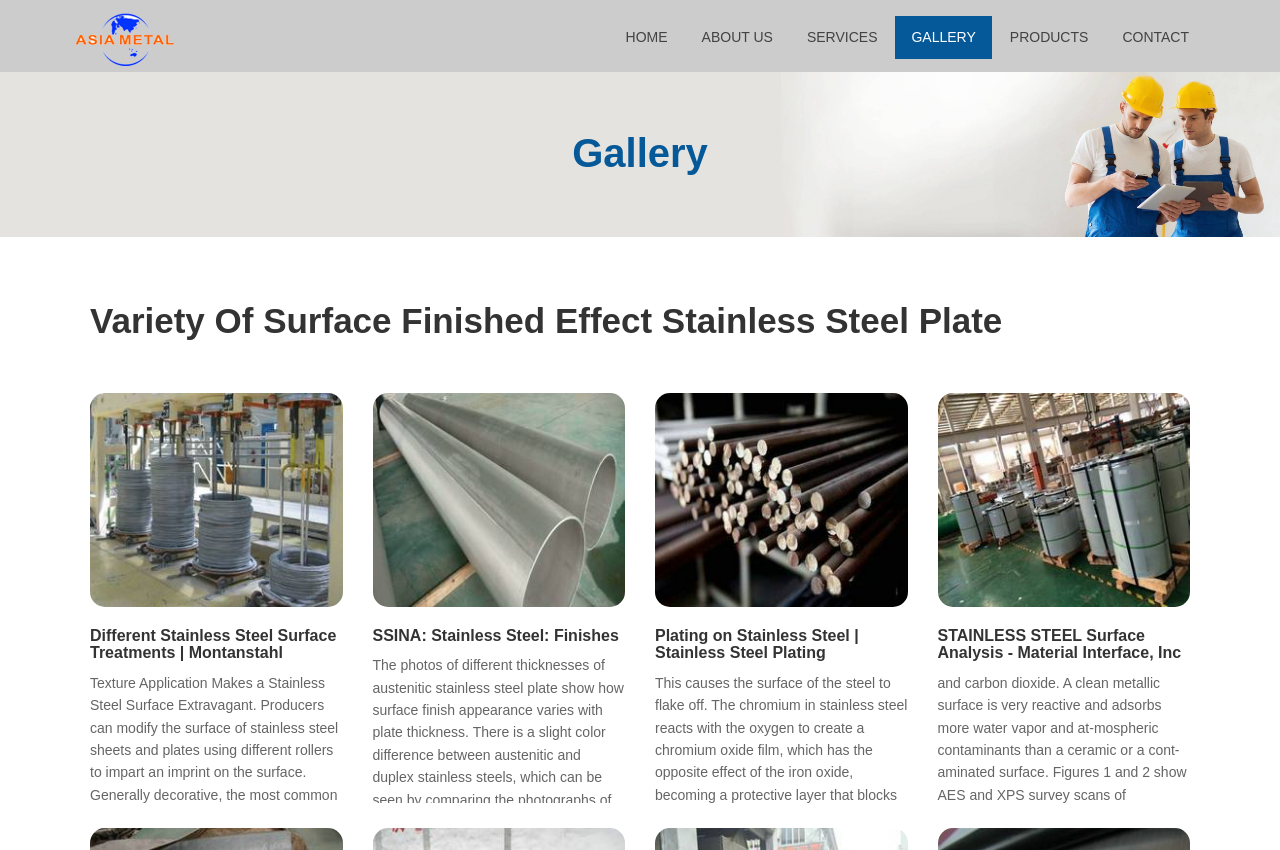Identify the main title of the webpage and generate its text content.

Variety Of Surface Finished Effect Stainless Steel Plate